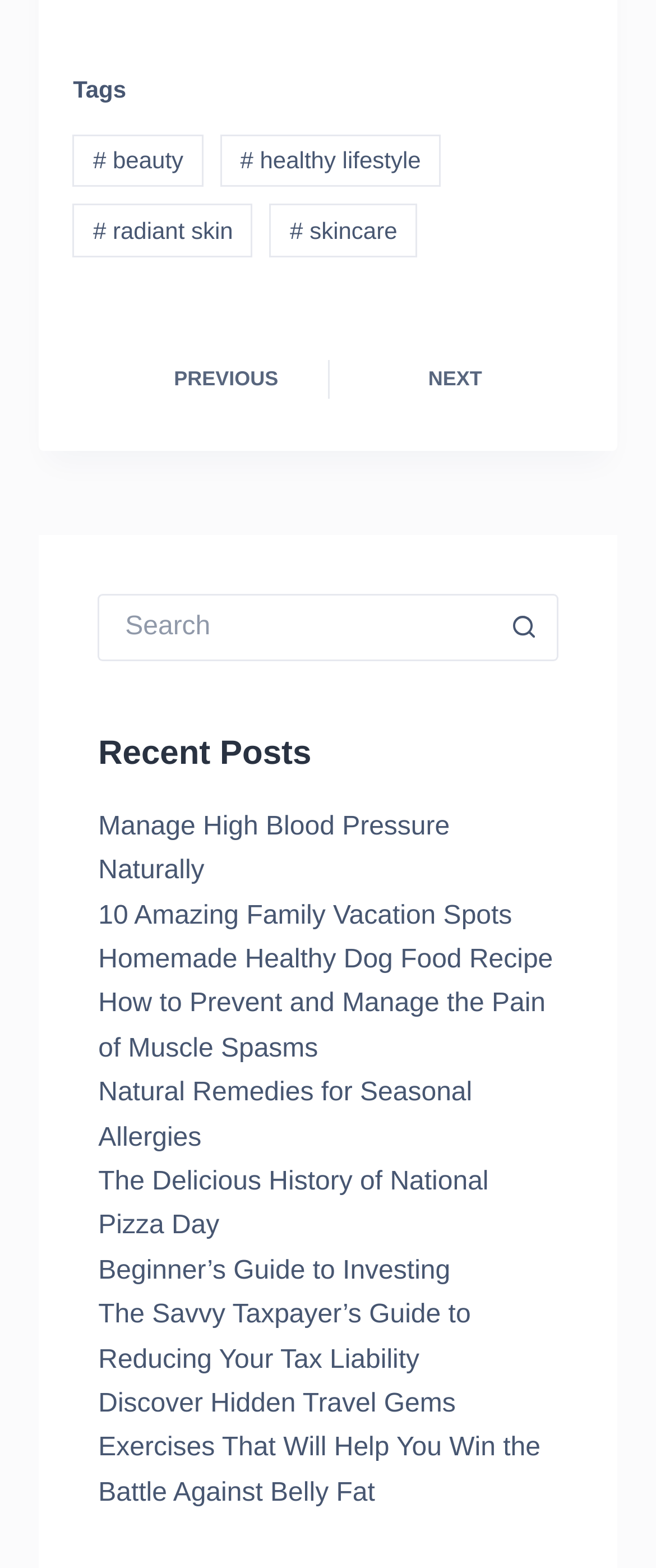Provide the bounding box coordinates of the HTML element this sentence describes: "# radiant skin".

[0.111, 0.13, 0.386, 0.164]